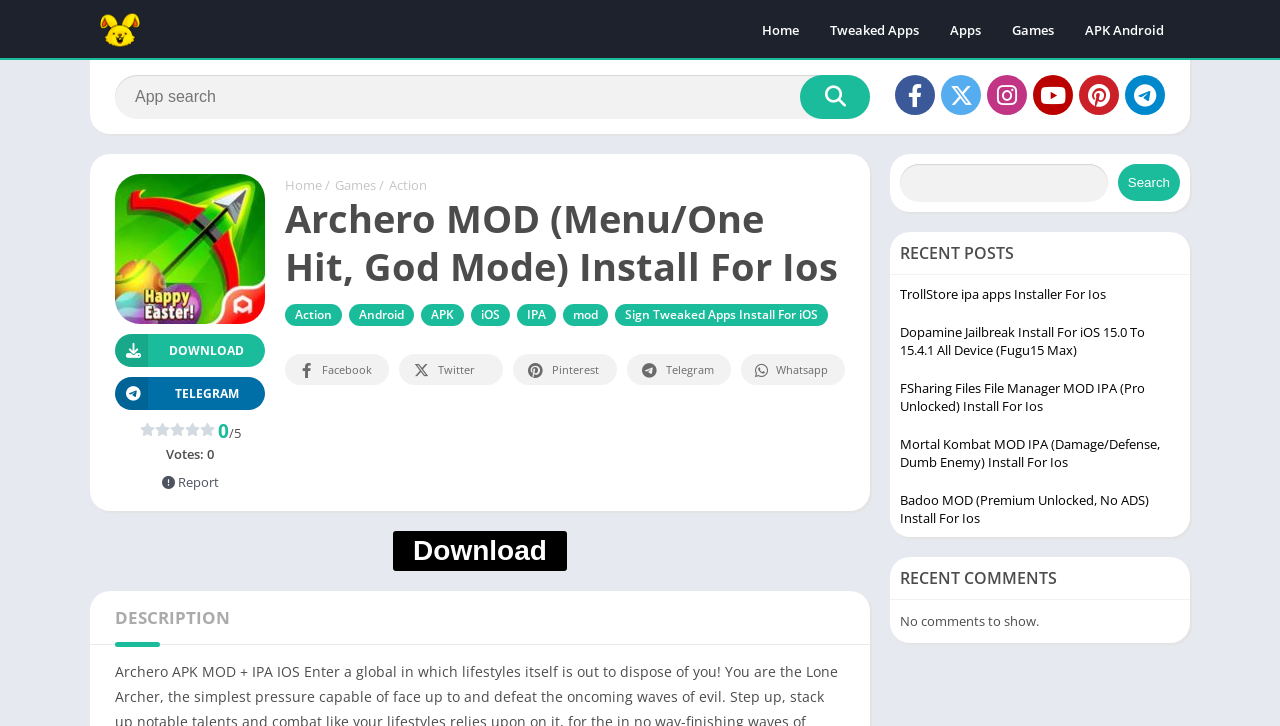Provide a brief response to the question using a single word or phrase: 
What social media platforms are available?

Facebook, Twitter, Instagram, etc.